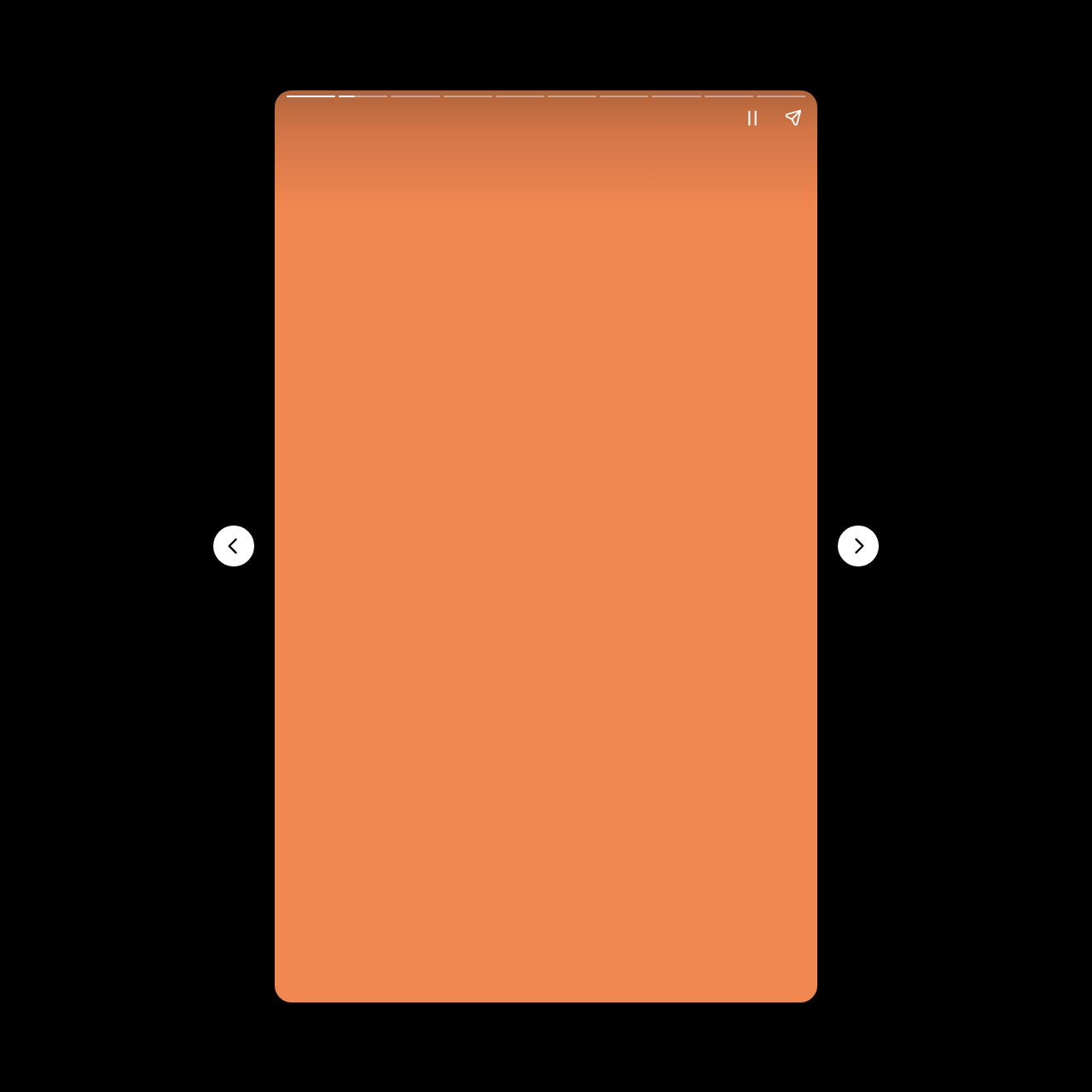Use a single word or phrase to respond to the question:
What is the background element that covers the entire webpage?

Canvas